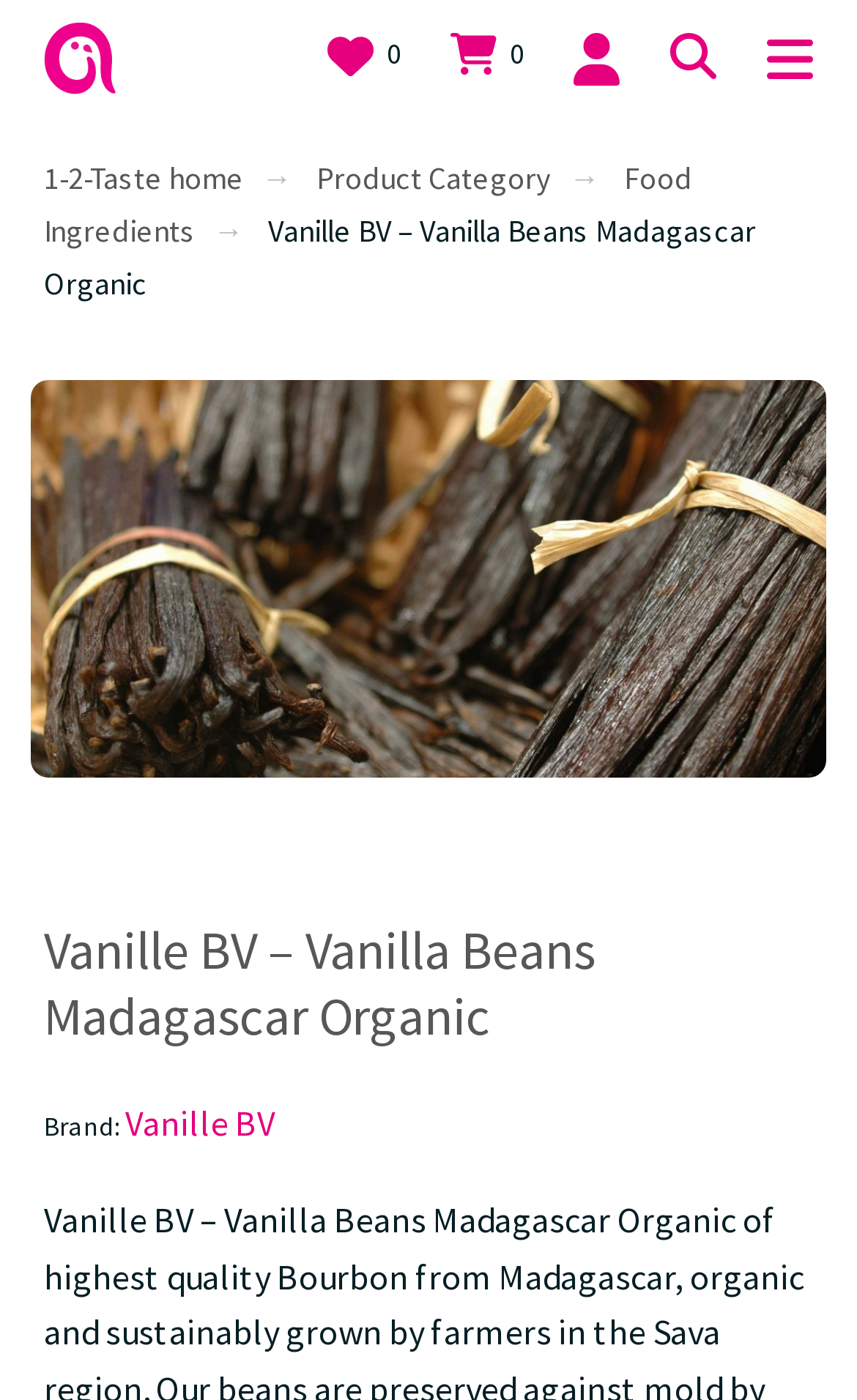Please give a succinct answer using a single word or phrase:
What is the category of the product?

Food Ingredients